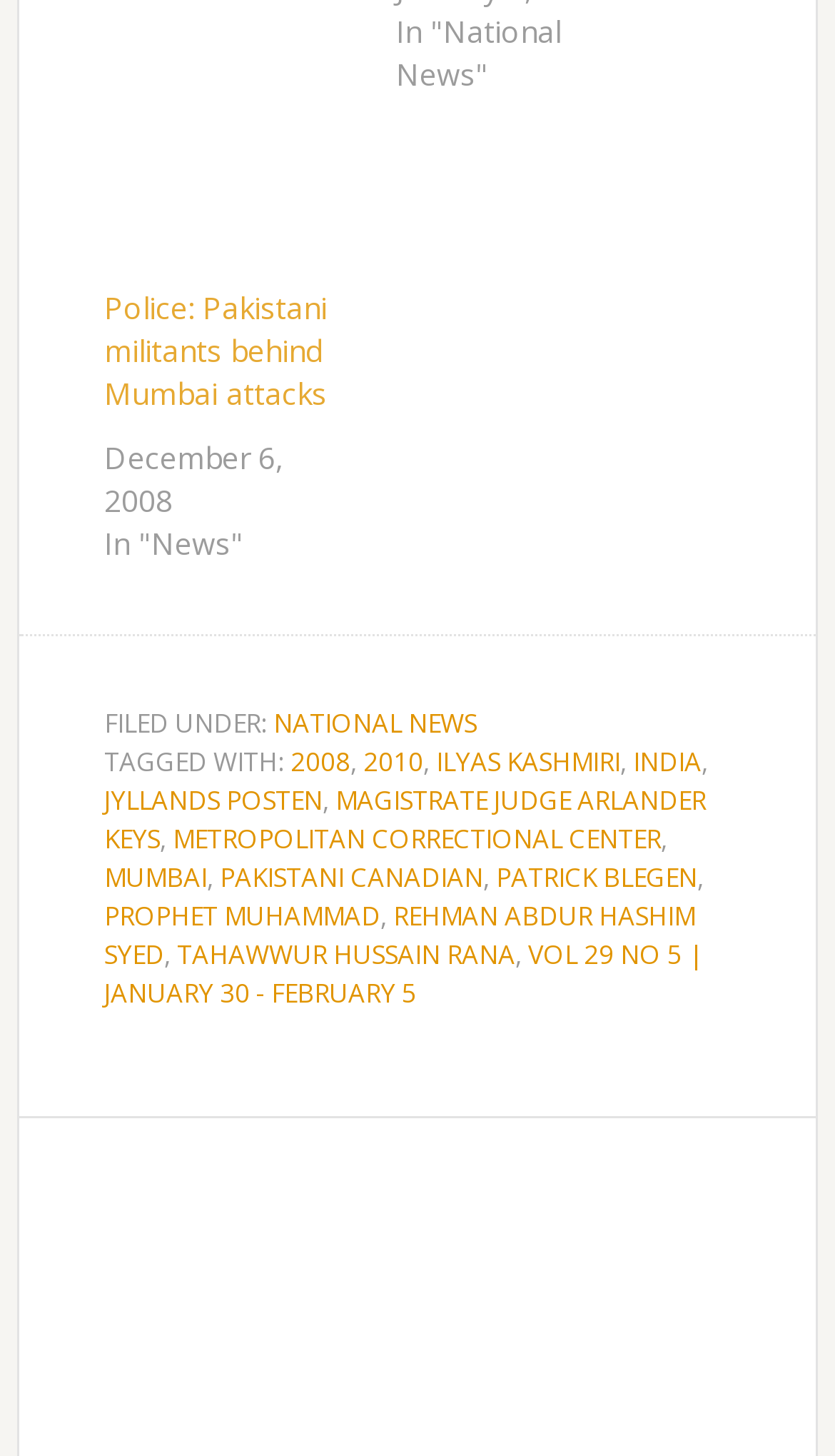Using the format (top-left x, top-left y, bottom-right x, bottom-right y), provide the bounding box coordinates for the described UI element. All values should be floating point numbers between 0 and 1: Metropolitan Correctional Center

[0.207, 0.563, 0.792, 0.588]